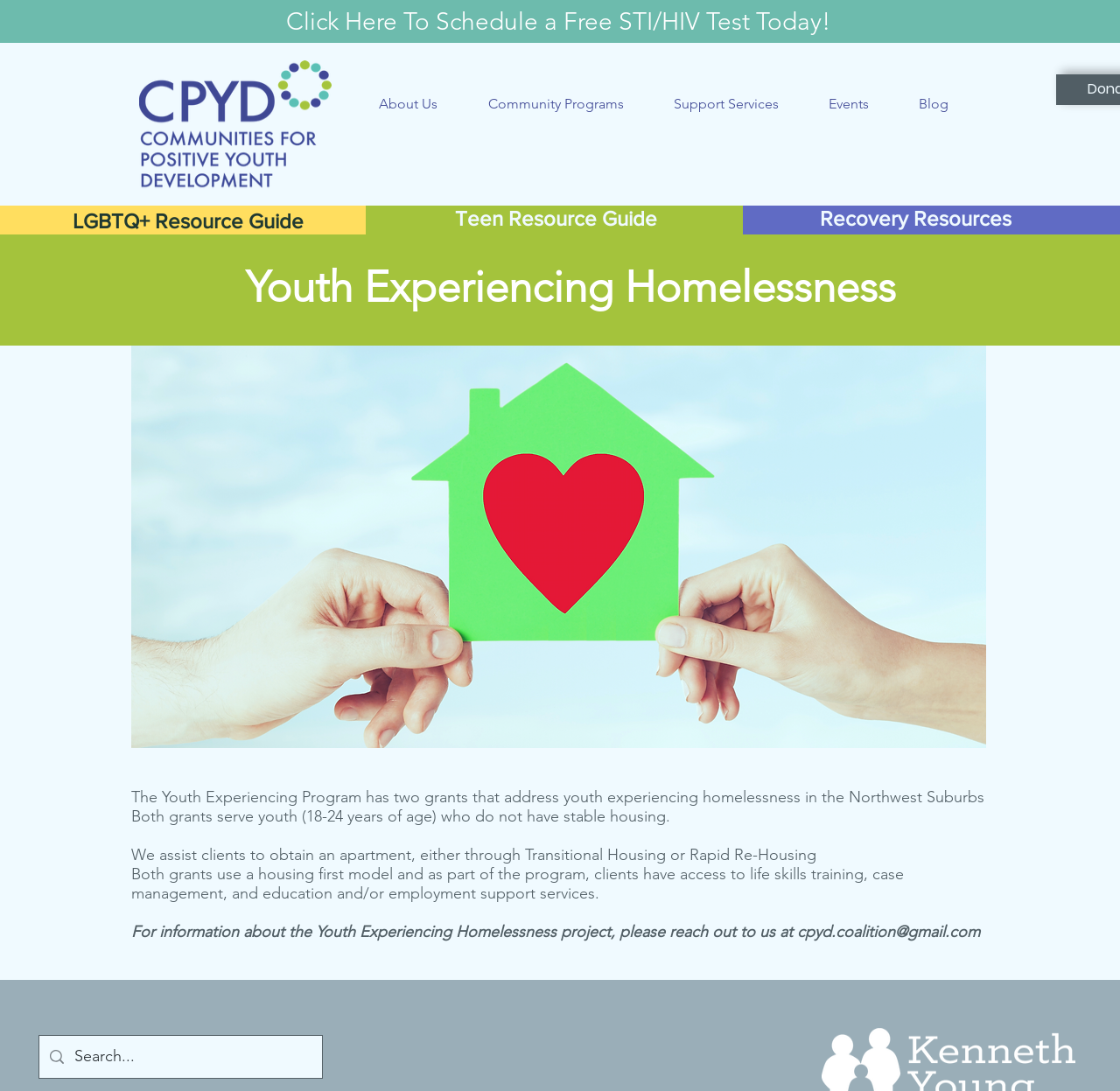Locate the bounding box coordinates of the clickable element to fulfill the following instruction: "Search for resources". Provide the coordinates as four float numbers between 0 and 1 in the format [left, top, right, bottom].

[0.067, 0.949, 0.255, 0.988]